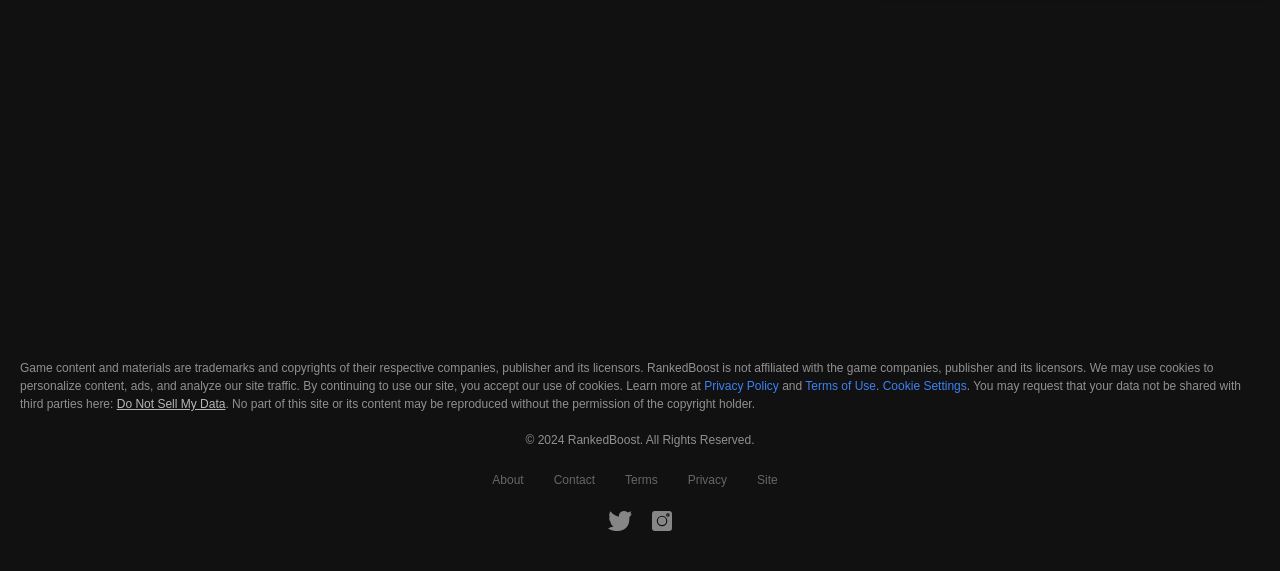What is the copyright year of the website?
Using the visual information, respond with a single word or phrase.

2024